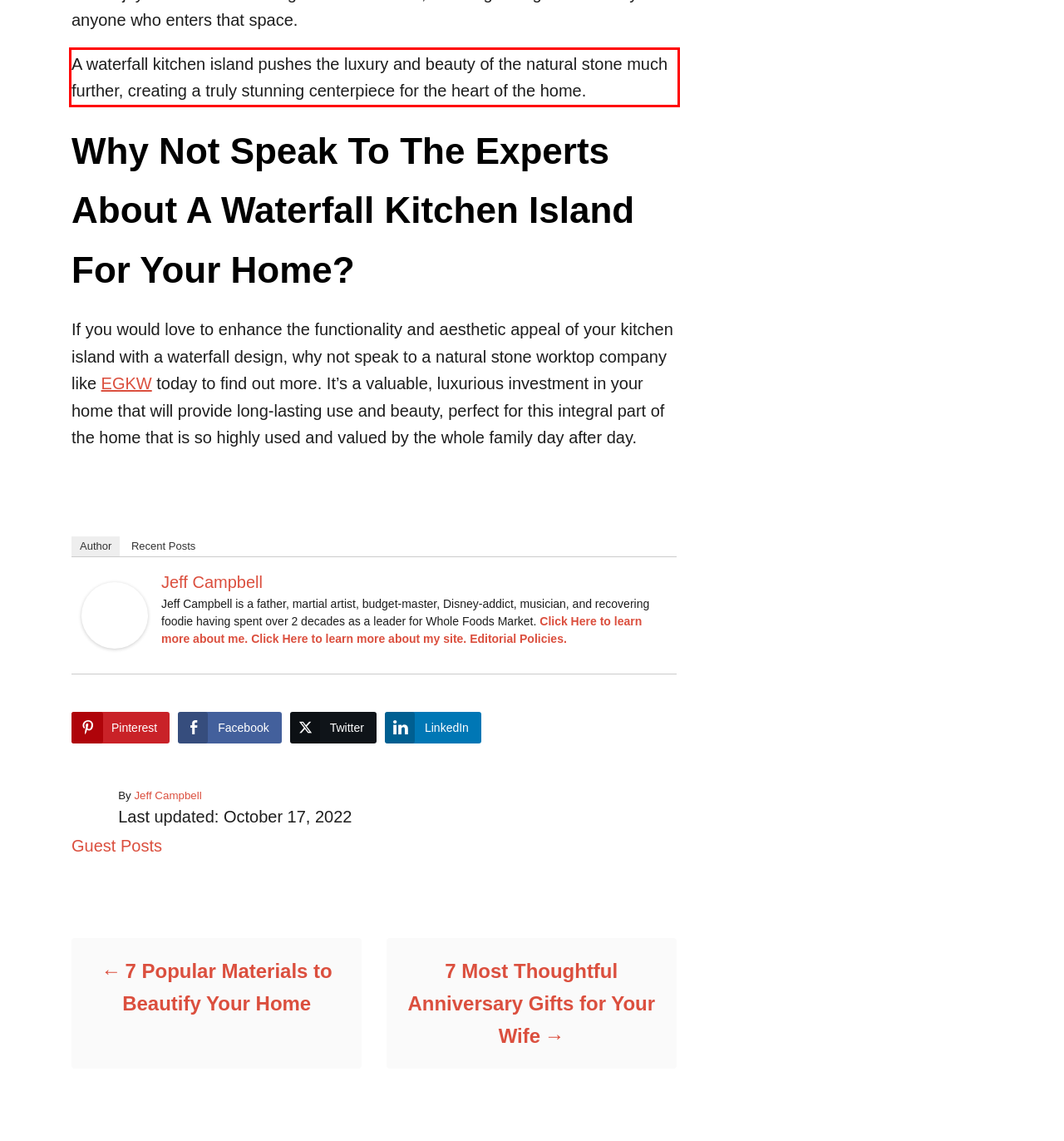Given a screenshot of a webpage with a red bounding box, please identify and retrieve the text inside the red rectangle.

A waterfall kitchen island pushes the luxury and beauty of the natural stone much further, creating a truly stunning centerpiece for the heart of the home.